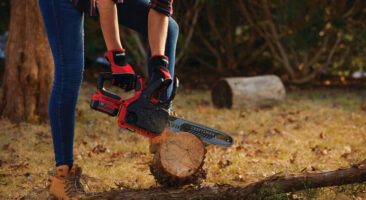What type of environment is the scene set in?
Please give a detailed and elaborate answer to the question.

The backdrop of the image features a natural environment with fallen leaves and logs, suggesting that the scene takes place in a forested or garden area, ideal for tasks such as gardening, landscaping, or wood cutting.